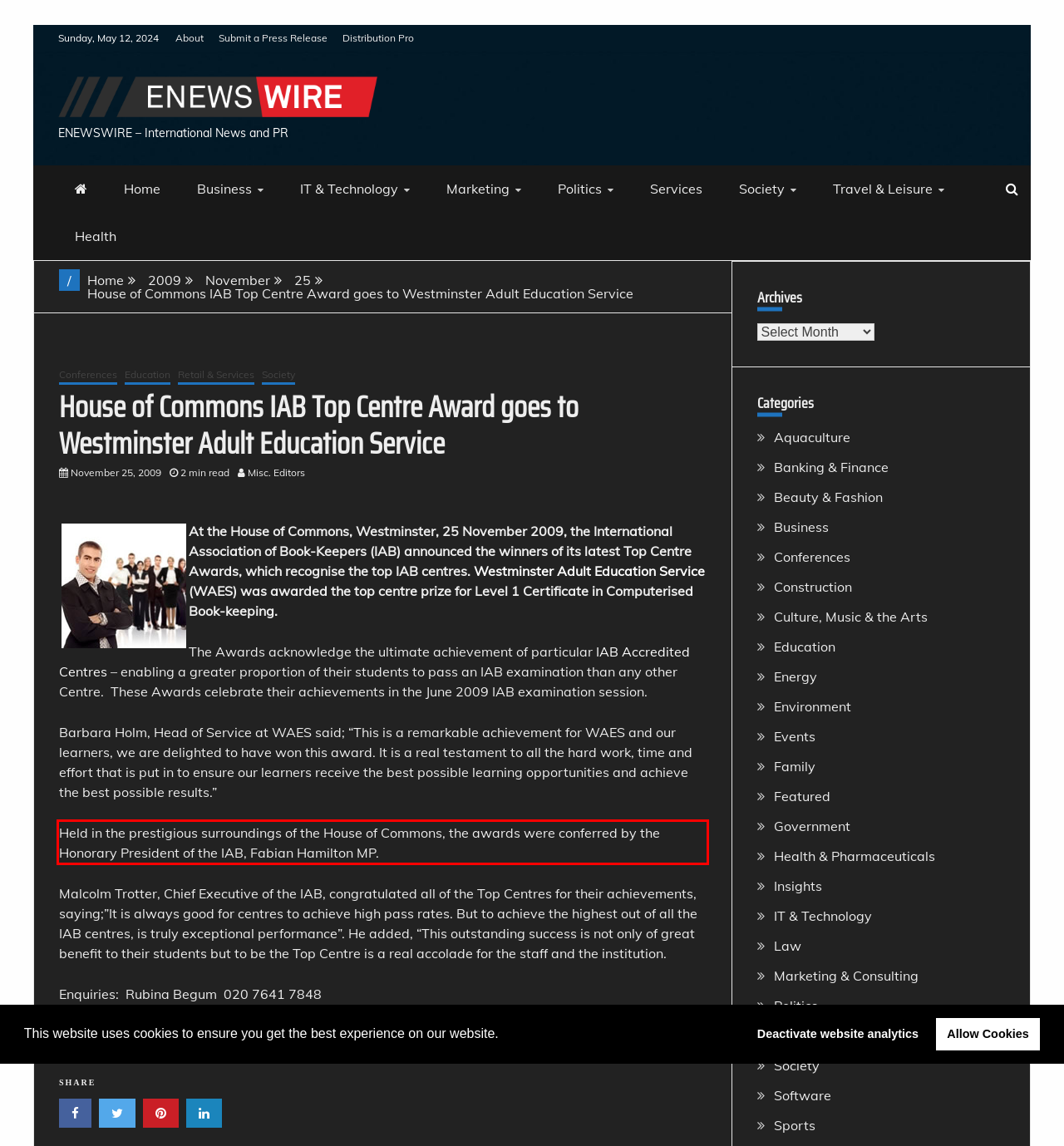Review the screenshot of the webpage and recognize the text inside the red rectangle bounding box. Provide the extracted text content.

Held in the prestigious surroundings of the House of Commons, the awards were conferred by the Honorary President of the IAB, Fabian Hamilton MP.